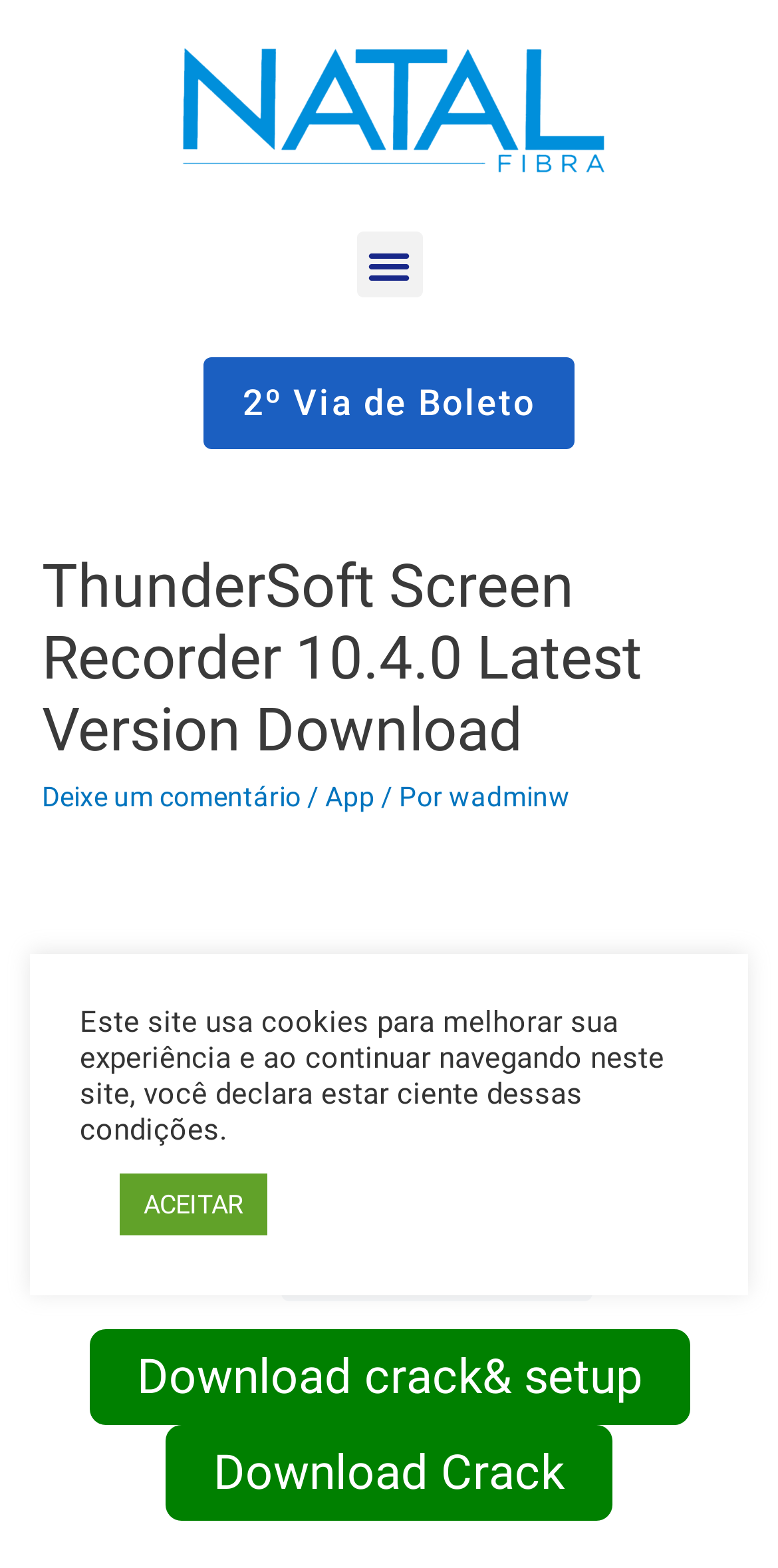Determine the bounding box coordinates of the region that needs to be clicked to achieve the task: "Go to Moms Demand Action home".

None